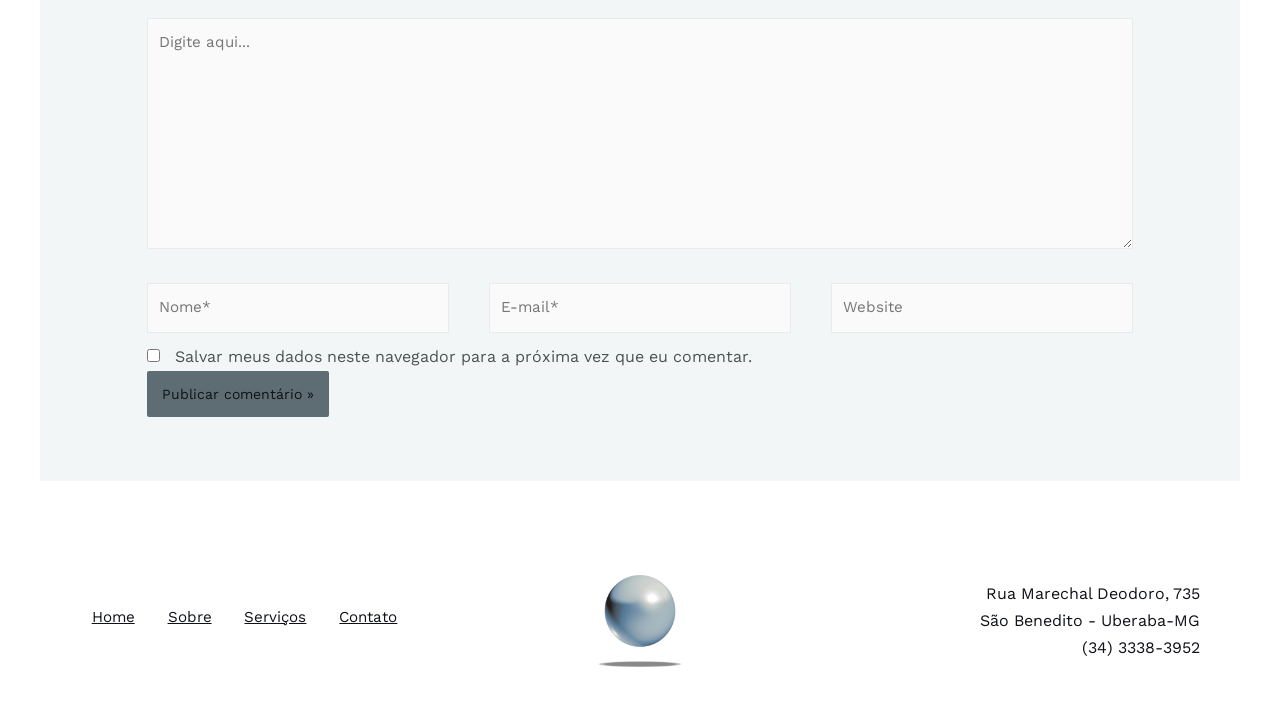Indicate the bounding box coordinates of the element that must be clicked to execute the instruction: "Enter your email". The coordinates should be given as four float numbers between 0 and 1, i.e., [left, top, right, bottom].

[0.382, 0.416, 0.618, 0.49]